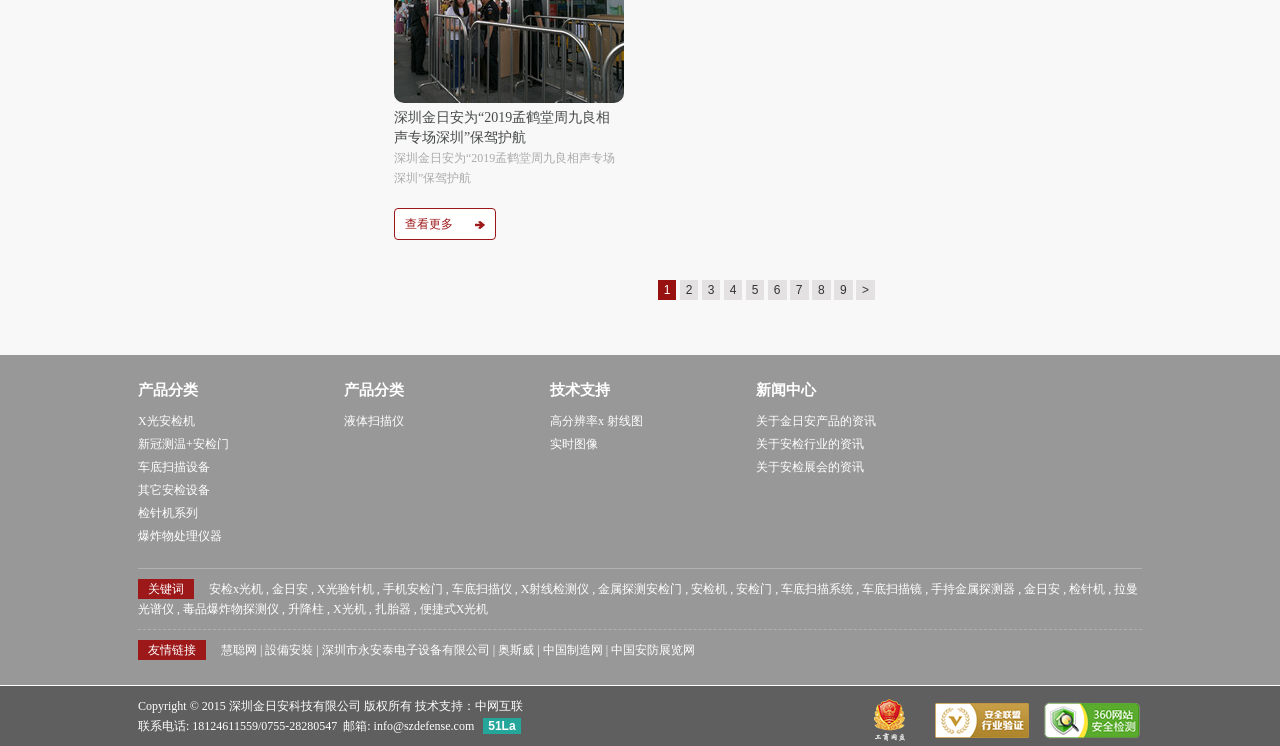Find the bounding box coordinates for the area that should be clicked to accomplish the instruction: "Select page 2".

[0.531, 0.375, 0.546, 0.402]